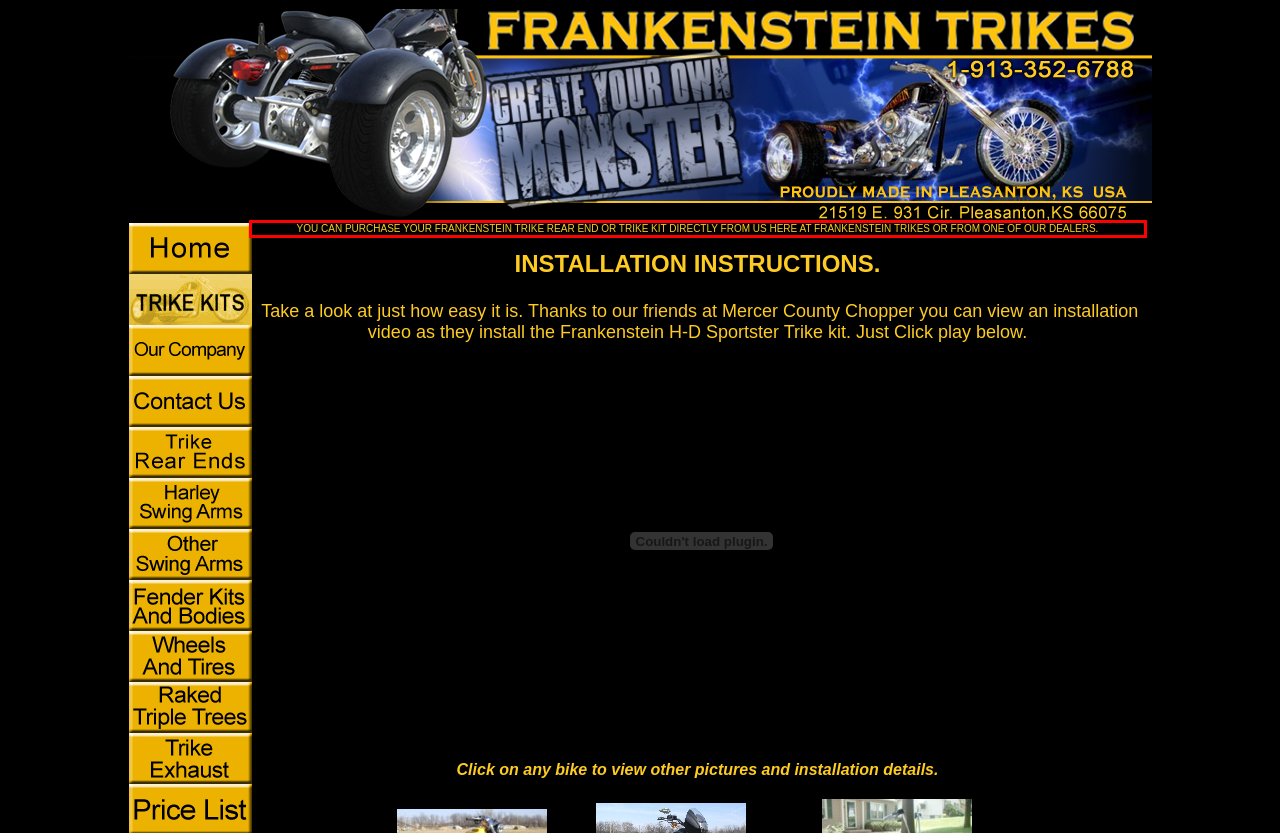Given a webpage screenshot, locate the red bounding box and extract the text content found inside it.

YOU CAN PURCHASE YOUR FRANKENSTEIN TRIKE REAR END OR TRIKE KIT DIRECTLY FROM US HERE AT FRANKENSTEIN TRIKES OR FROM ONE OF OUR DEALERS.